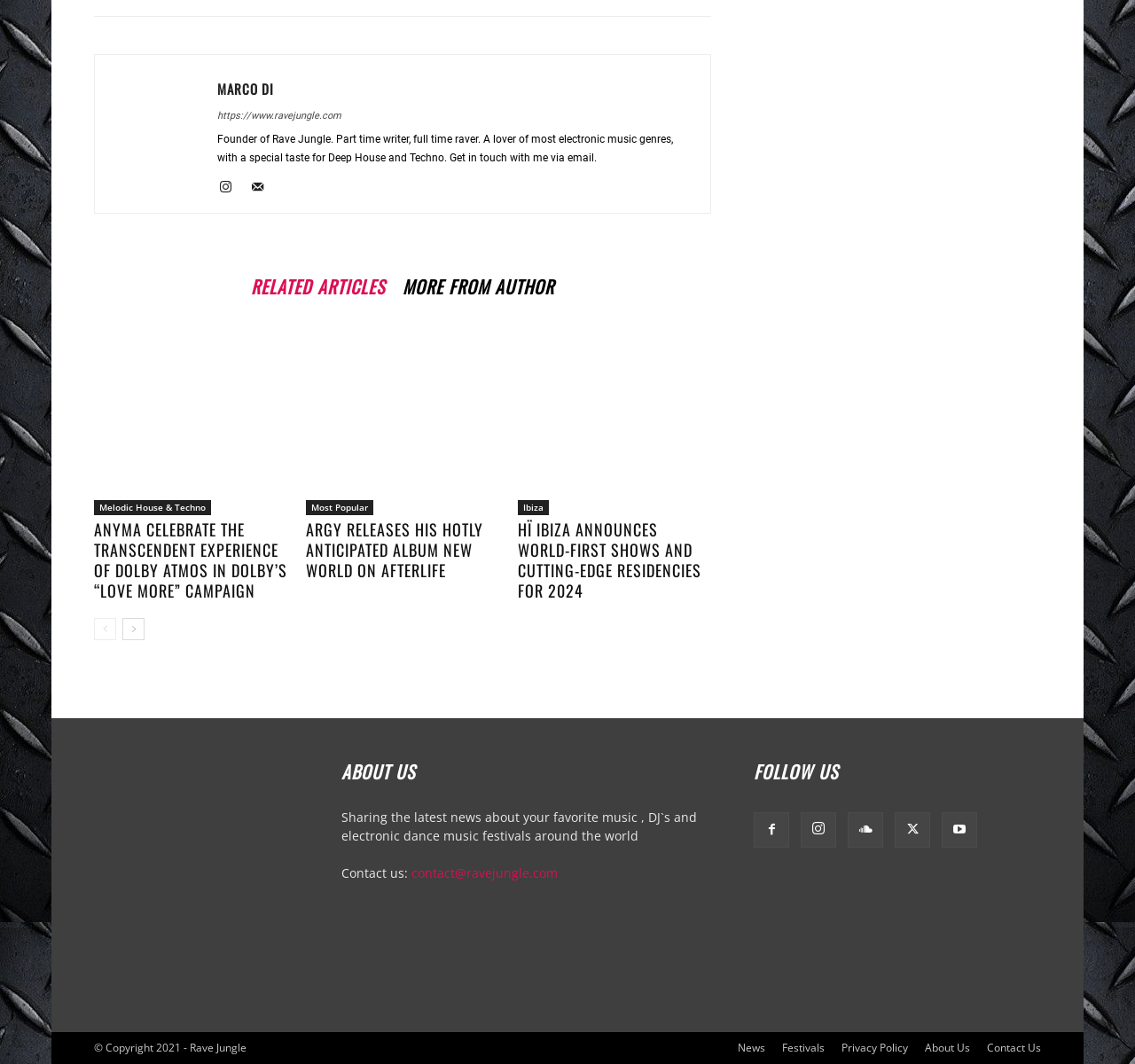Please provide the bounding box coordinates for the element that needs to be clicked to perform the instruction: "Follow Rave Jungle on social media". The coordinates must consist of four float numbers between 0 and 1, formatted as [left, top, right, bottom].

[0.664, 0.713, 0.738, 0.738]